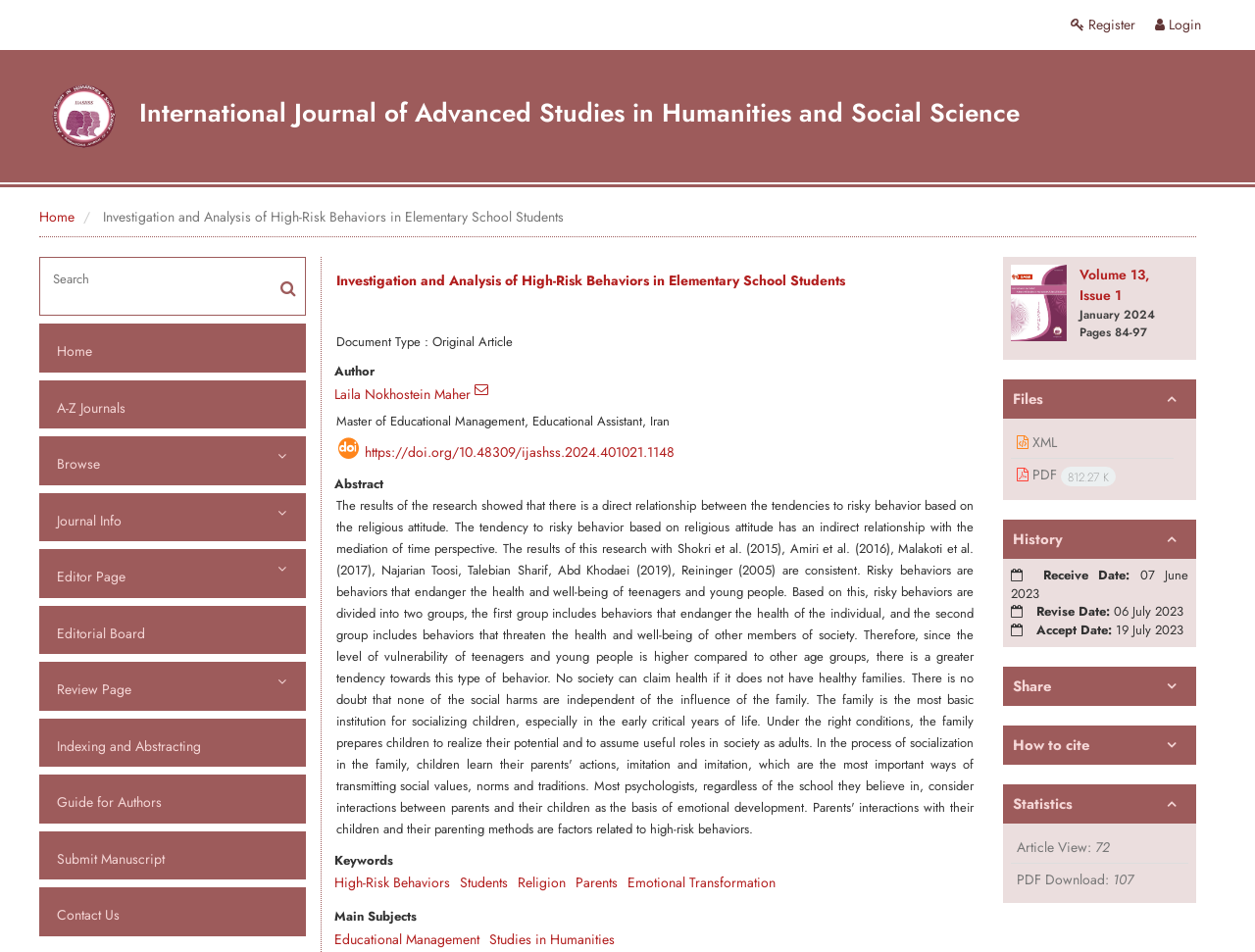Determine the bounding box coordinates of the section to be clicked to follow the instruction: "view article". The coordinates should be given as four float numbers between 0 and 1, formatted as [left, top, right, bottom].

[0.268, 0.285, 0.673, 0.305]